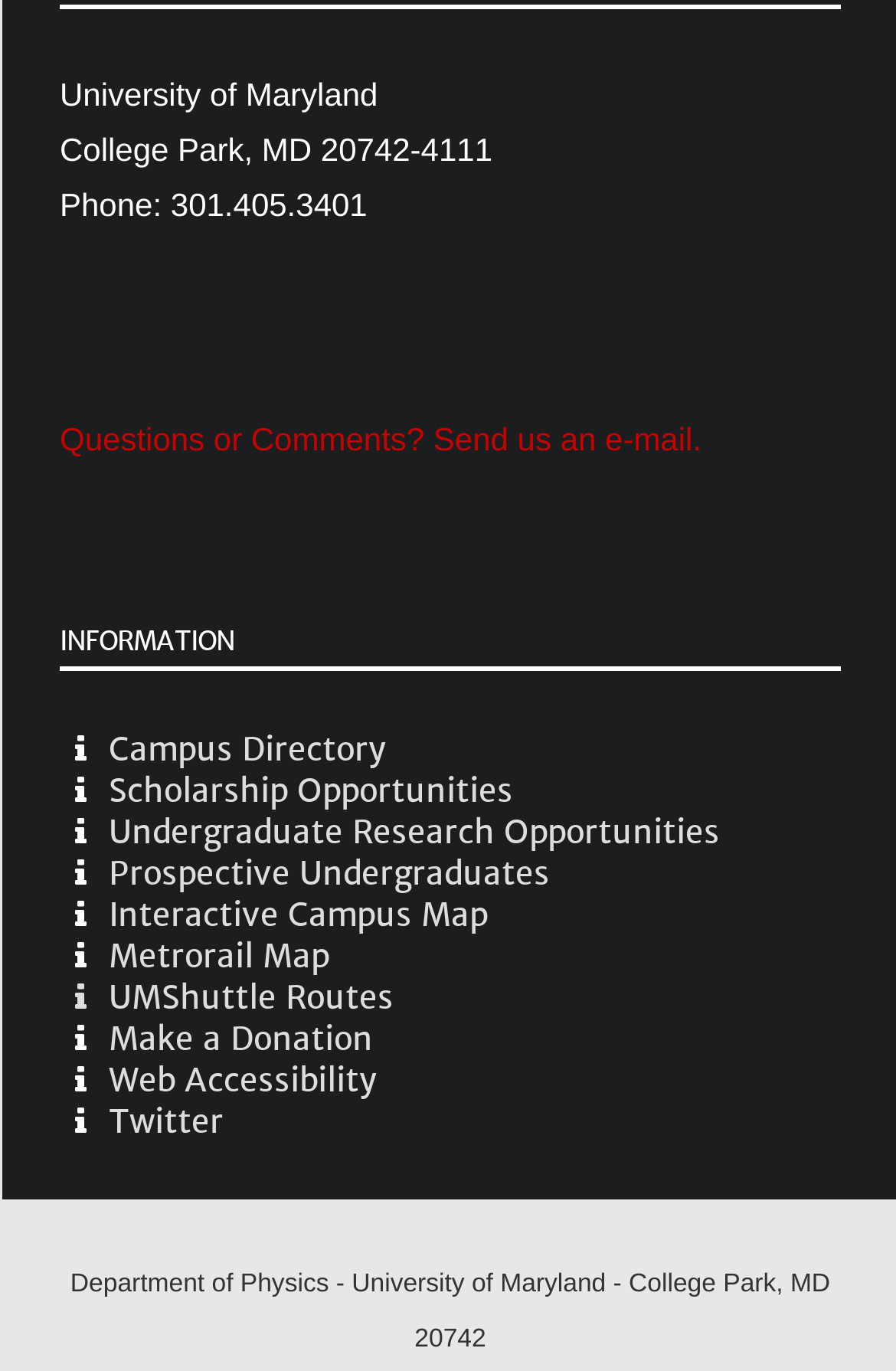Can you provide the bounding box coordinates for the element that should be clicked to implement the instruction: "Access the interactive campus map"?

[0.121, 0.653, 0.544, 0.683]